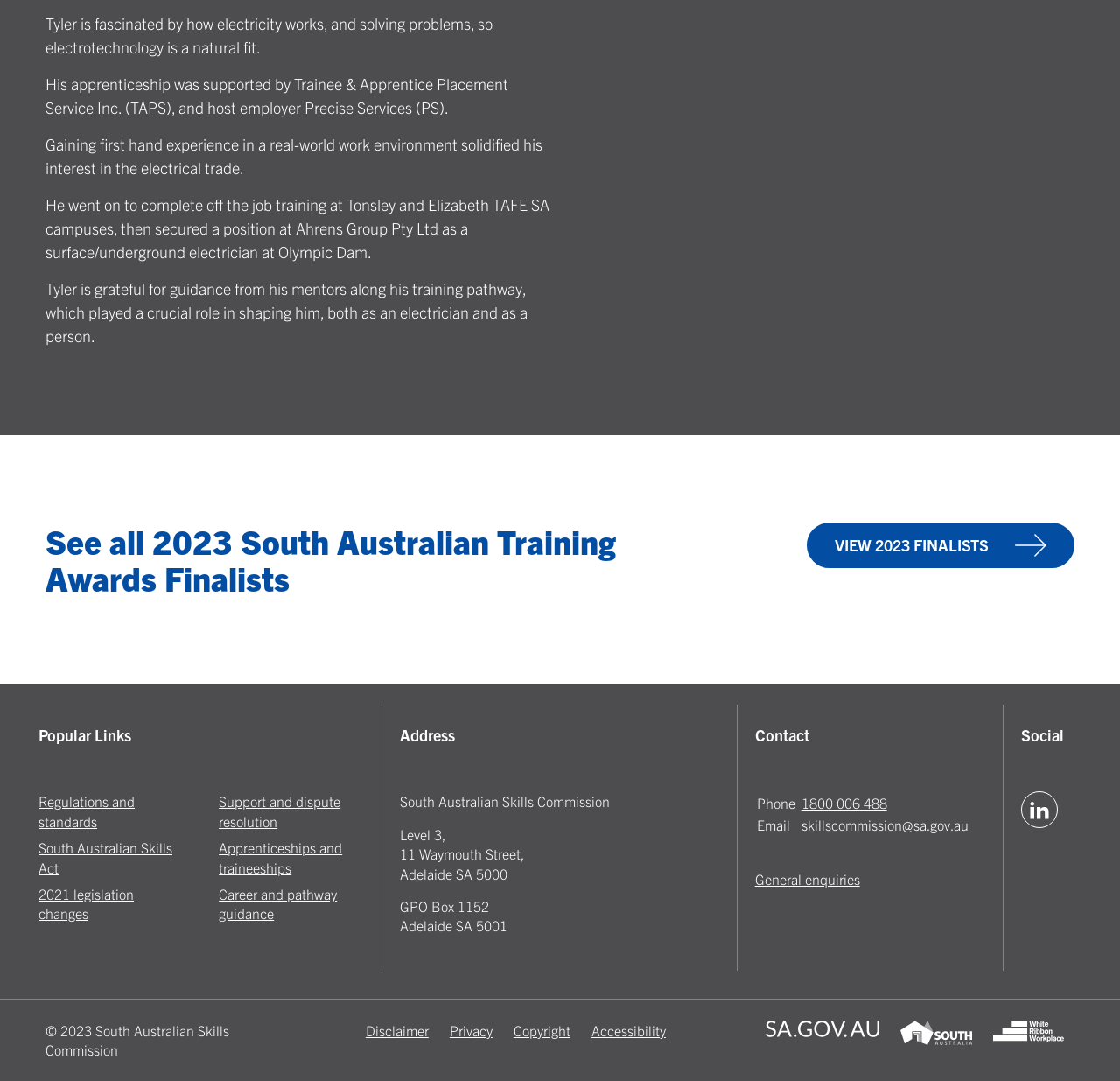Could you please study the image and provide a detailed answer to the question:
What is Tyler's profession?

Based on the text, Tyler is fascinated by how electricity works and solving problems, which led him to pursue a career in electrotechnology. He also completed off-the-job training and secured a position as a surface/underground electrician at Olympic Dam.